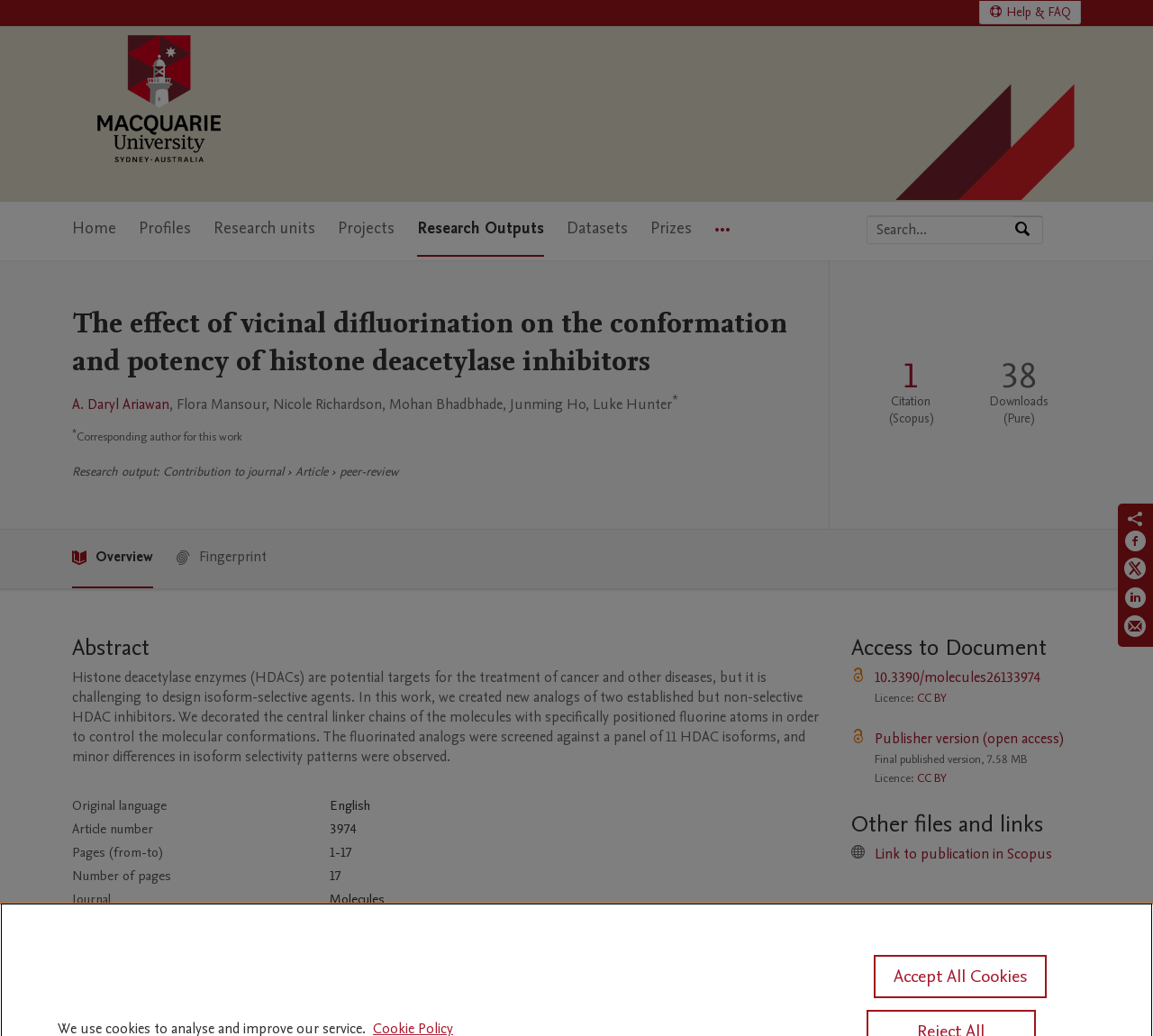Given the description Tips, predict the bounding box coordinates of the UI element. Ensure the coordinates are in the format (top-left x, top-left y, bottom-right x, bottom-right y) and all values are between 0 and 1.

None